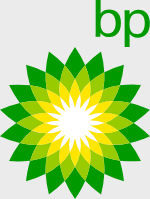What is the font color of the 'bp' letters?
Please give a well-detailed answer to the question.

To the right of the logo, the letters 'bp' are rendered in a clean, modern green font, which enhances the logo's overall emphasis on environmental responsibility and innovation.